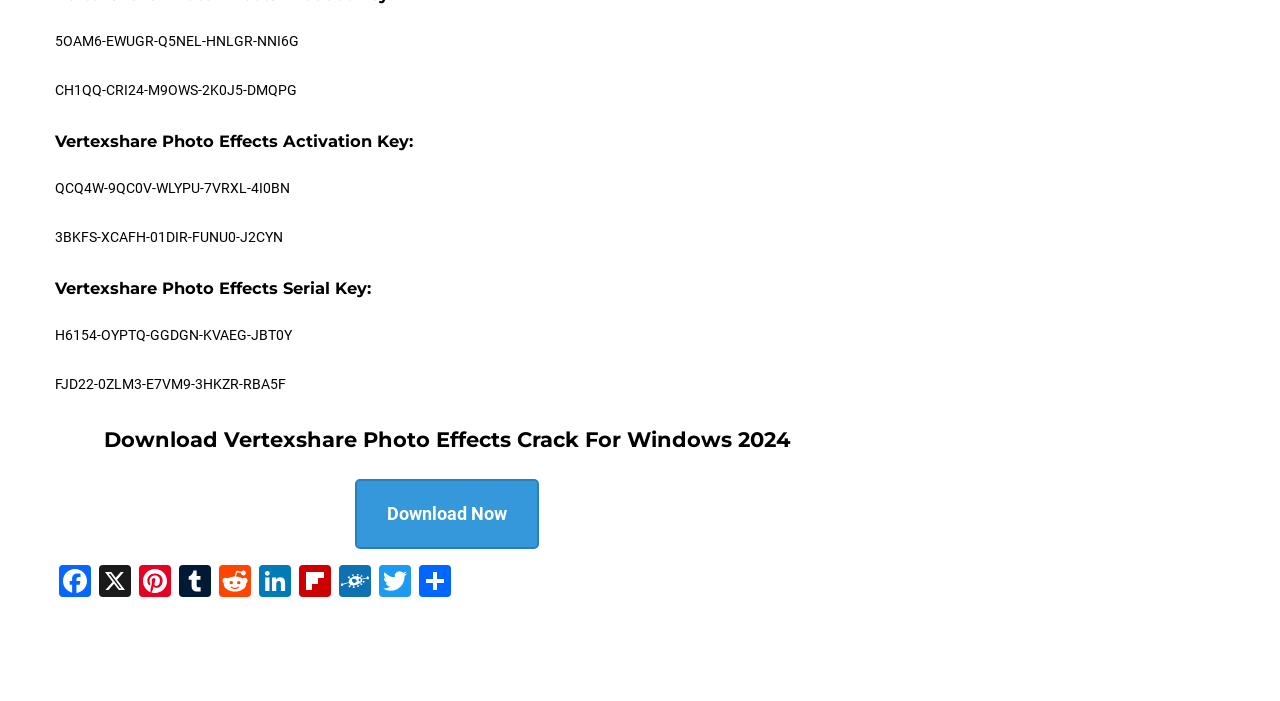Using a single word or phrase, answer the following question: 
What is the name of the software being promoted?

Vertexshare Photo Effects